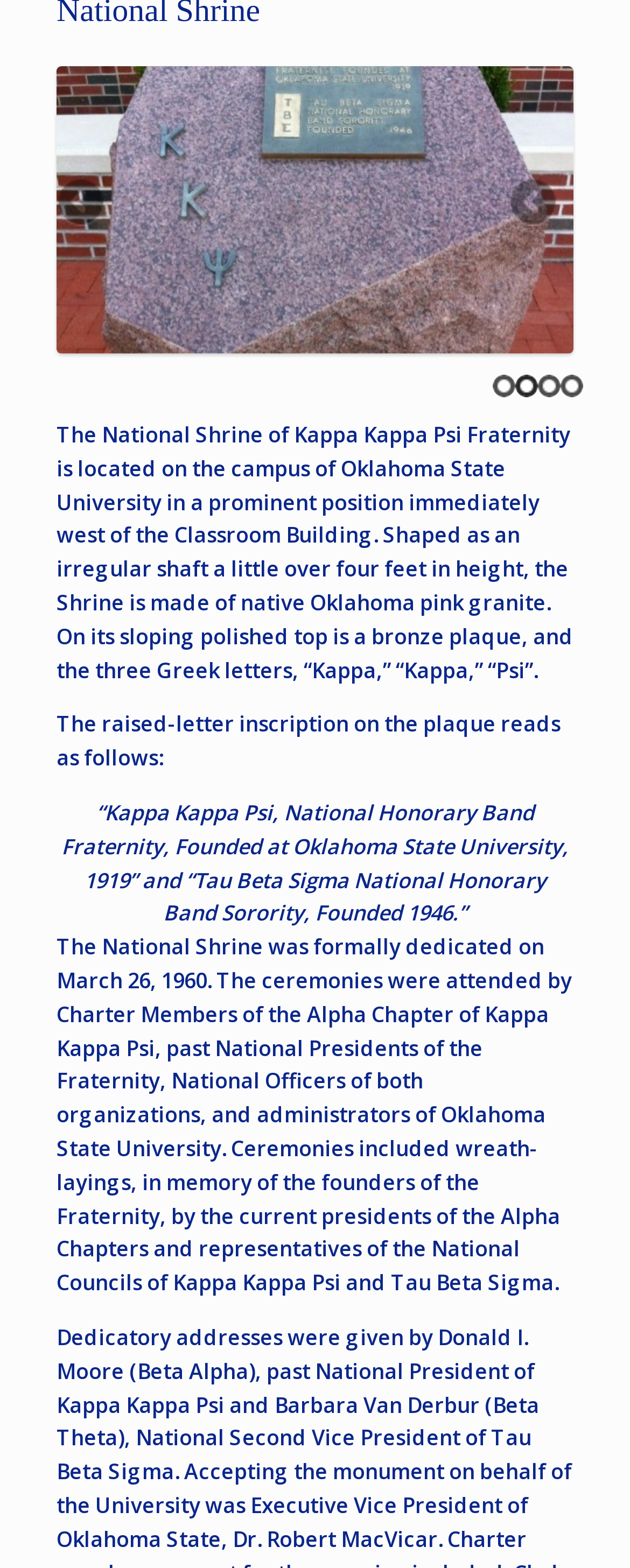Given the following UI element description: "1234<>", find the bounding box coordinates in the webpage screenshot.

[0.09, 0.043, 0.91, 0.226]